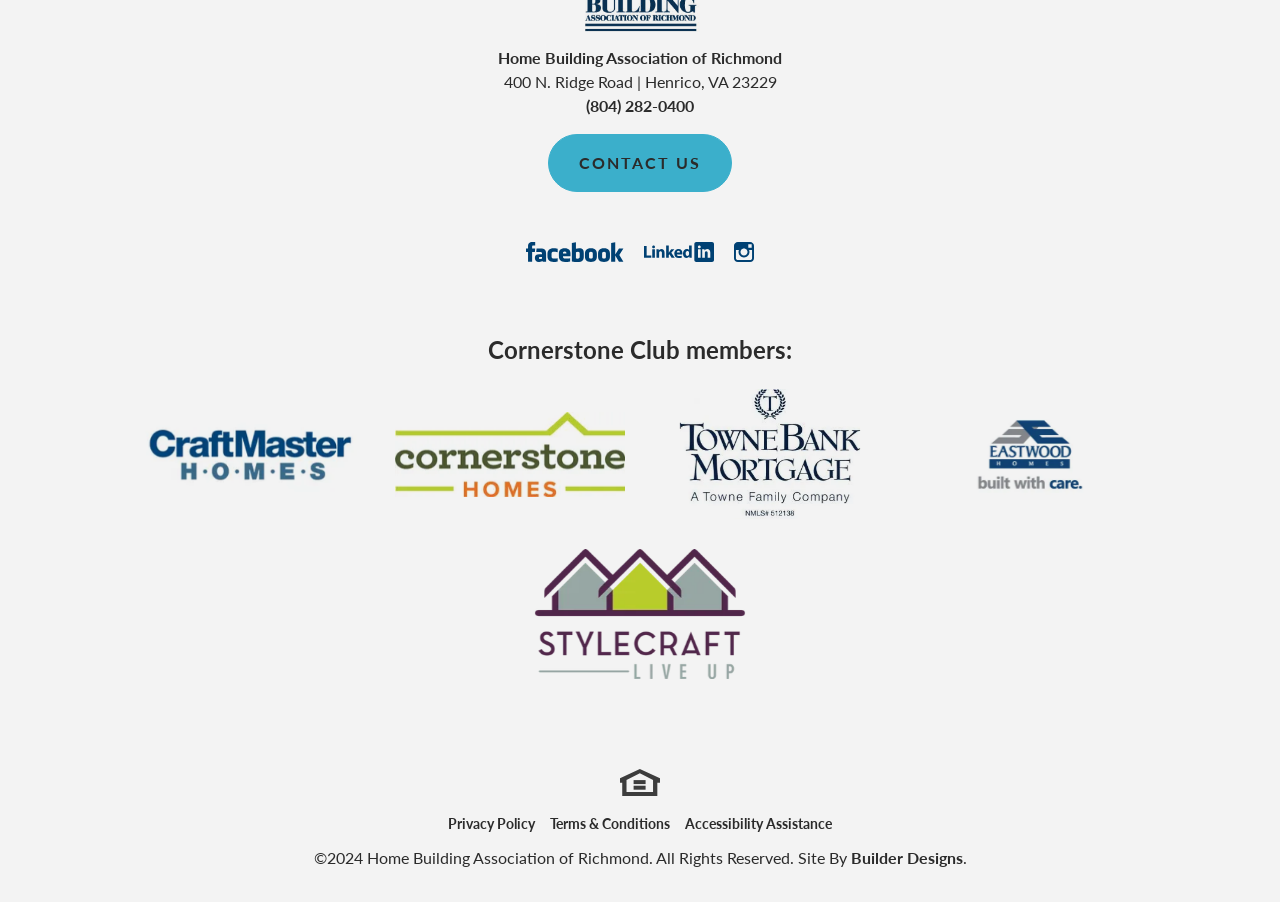What is the address on the webpage?
Based on the screenshot, answer the question with a single word or phrase.

400 N. Ridge Road, Henrico, VA 23229